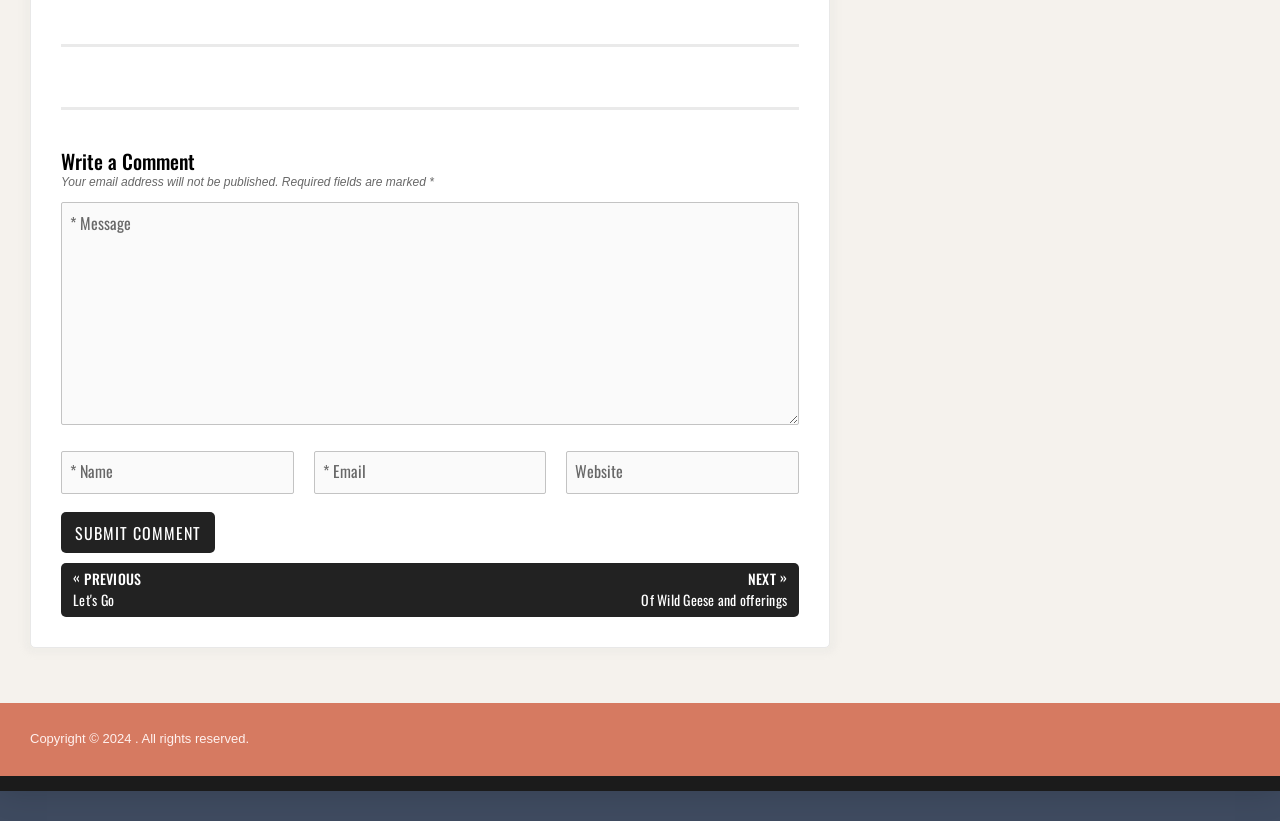Given the content of the image, can you provide a detailed answer to the question?
What is the function of the 'Submit Comment' button?

The 'Submit Comment' button is located below the textboxes and has a 'SUBMIT COMMENT' label. Its position and label suggest that it is used to submit the comment information entered in the textboxes.